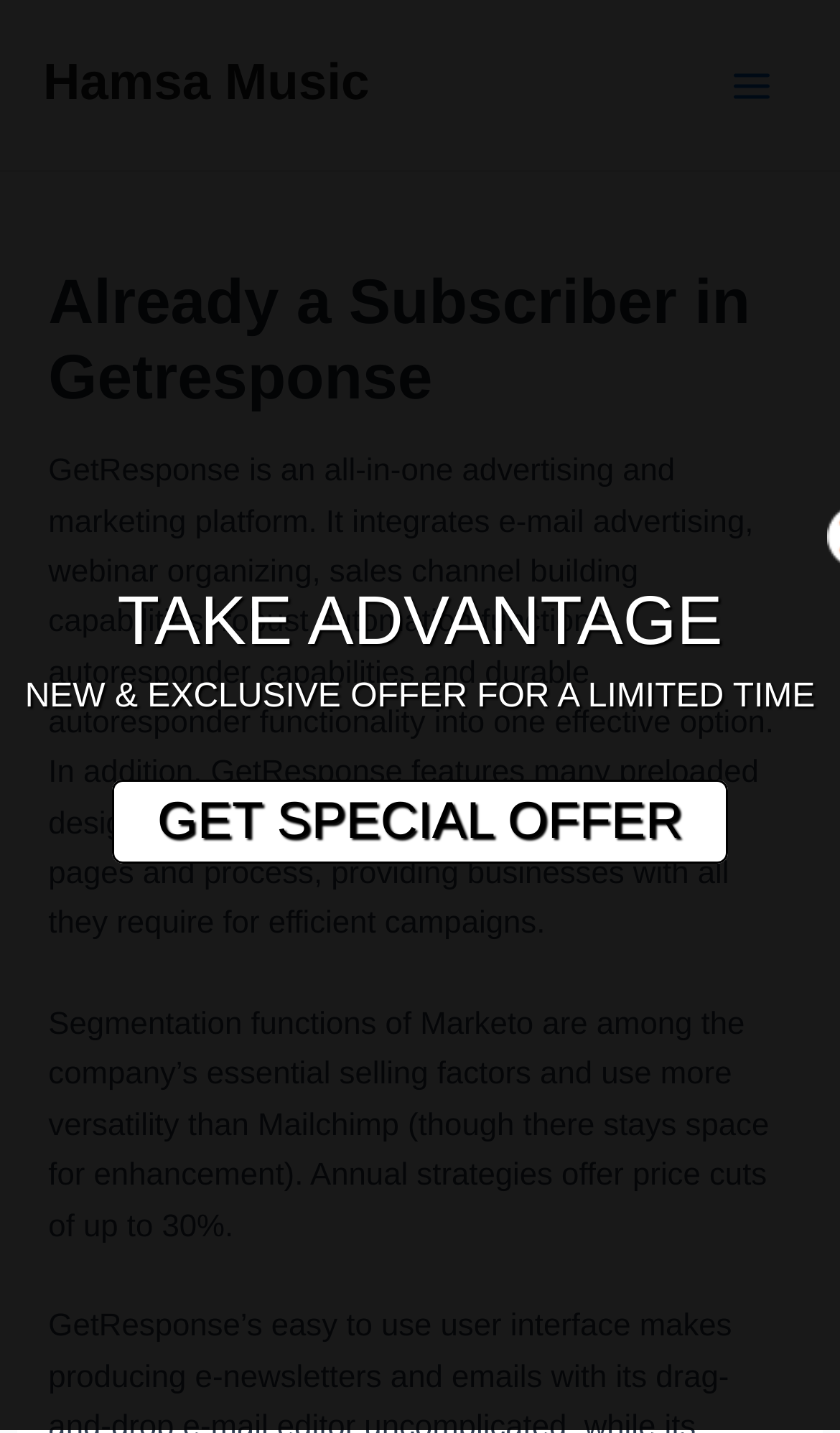Identify the first-level heading on the webpage and generate its text content.

Already a Subscriber in Getresponse